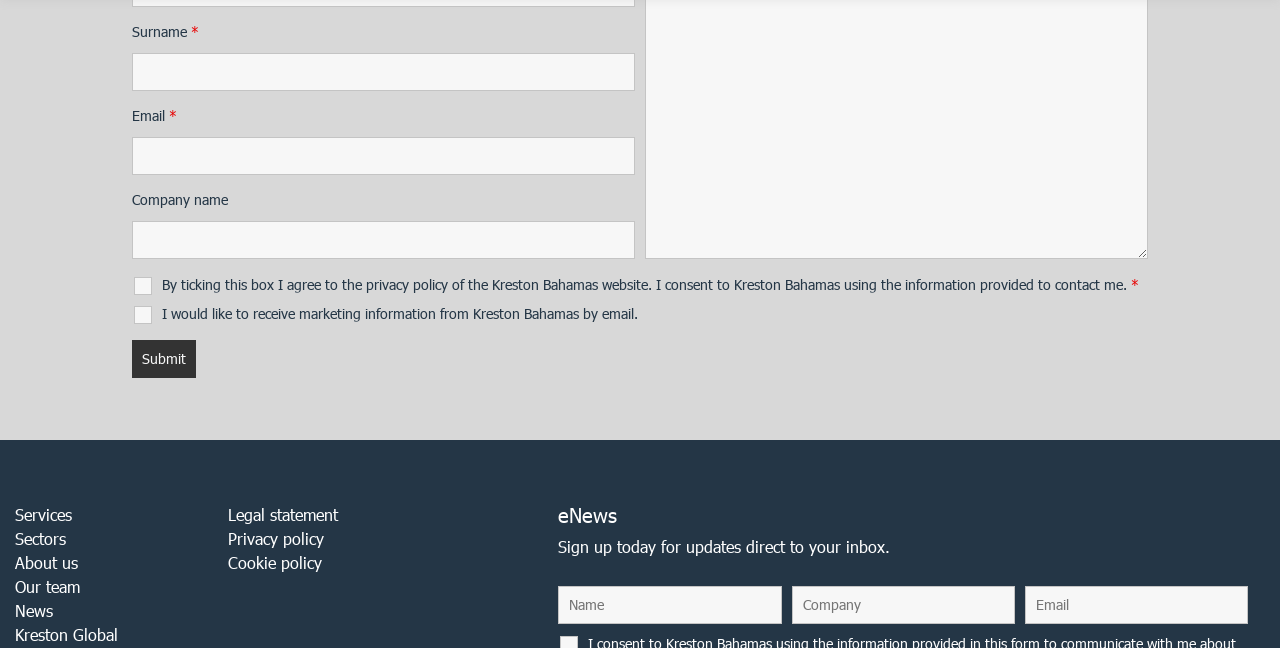Locate the bounding box coordinates of the area to click to fulfill this instruction: "Enter surname". The bounding box should be presented as four float numbers between 0 and 1, in the order [left, top, right, bottom].

[0.103, 0.082, 0.496, 0.141]